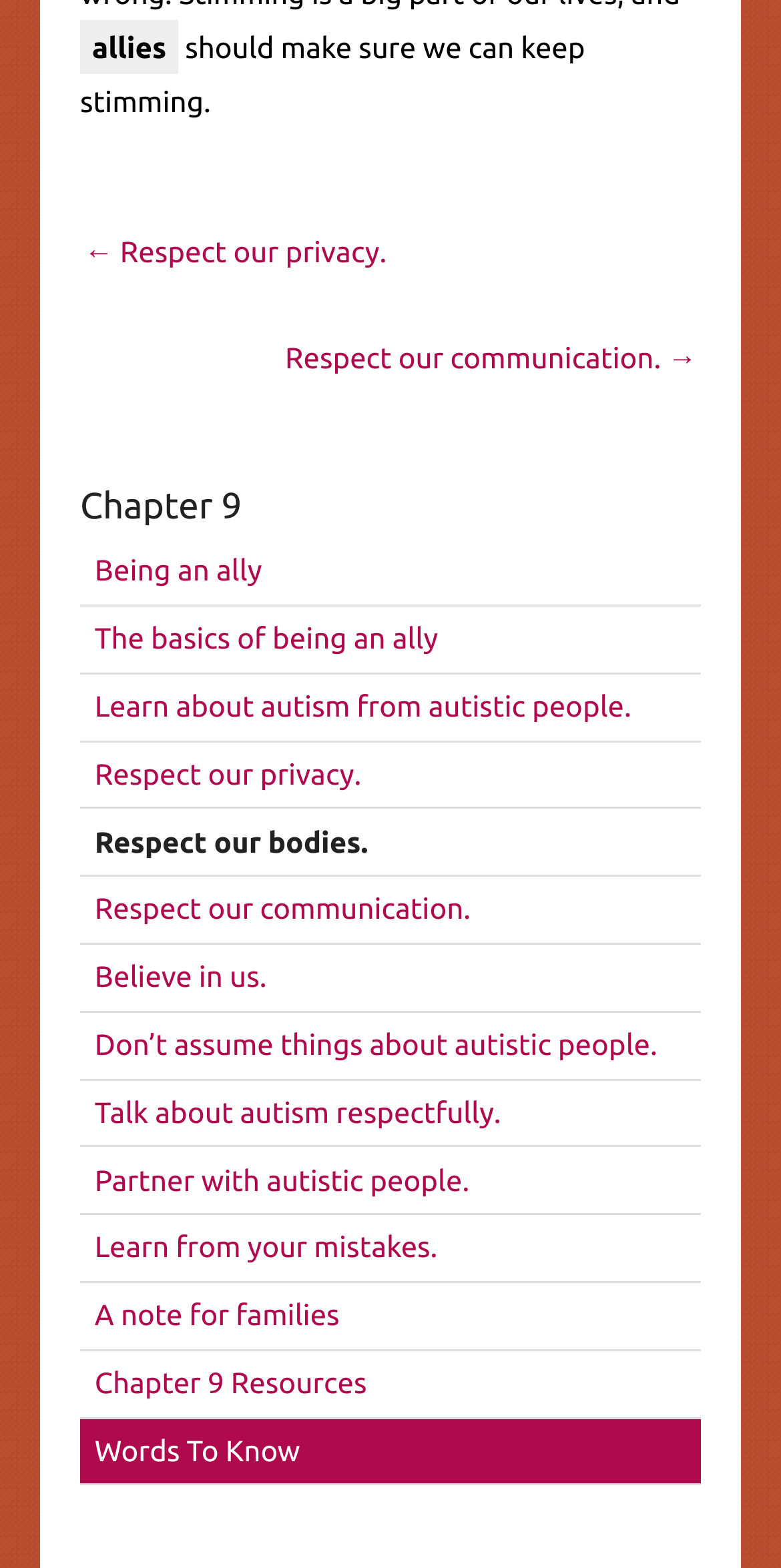Determine the bounding box coordinates of the target area to click to execute the following instruction: "Click on 'Being an ally'."

[0.103, 0.344, 0.897, 0.386]